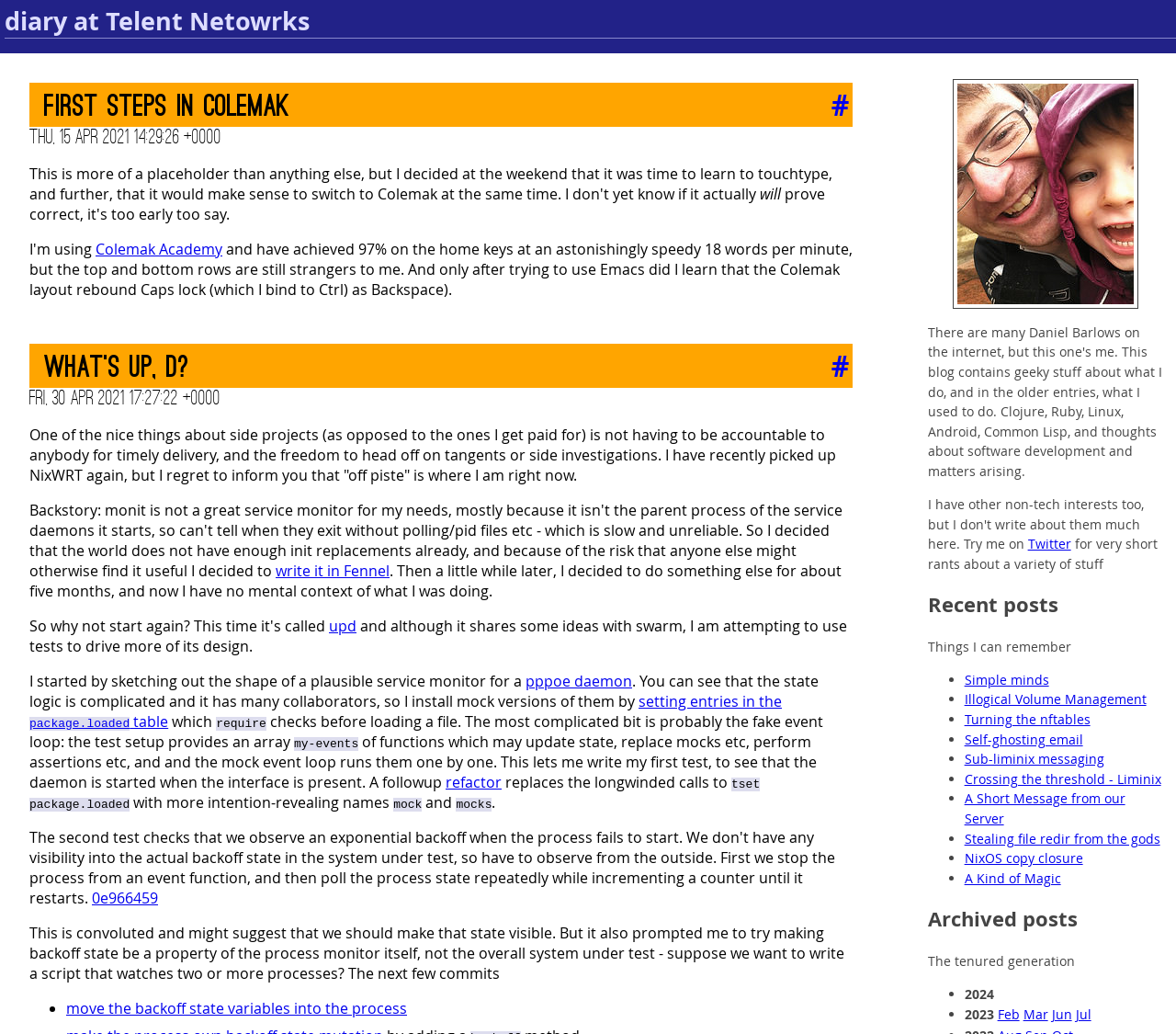Please identify the bounding box coordinates of the region to click in order to complete the given instruction: "Explore the 'Archived posts' section". The coordinates should be four float numbers between 0 and 1, i.e., [left, top, right, bottom].

[0.789, 0.875, 0.989, 0.904]